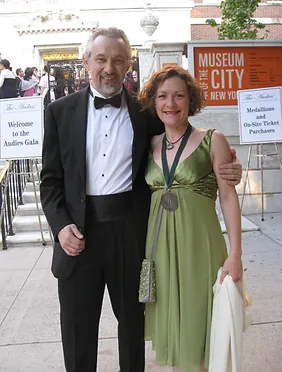Generate an elaborate description of what you see in the image.

A joyful scene from the Audie Awards Gala, where guests are dressed to impress. A man in a classic tuxedo with a bow tie stands alongside a woman in a vibrant green dress that features a distinctive neckline. She sports a medal hanging from a ribbon around her neck, highlighting a sense of achievement or recognition at this prestigious event. In the background, signs welcome attendees to the gala and provide information about ticket purchases, framed by the lively atmosphere of the Museum of the City of New York. The setting, with its elegant ambiance and purpose, captures the essence of celebration and honor within the audiobook community.